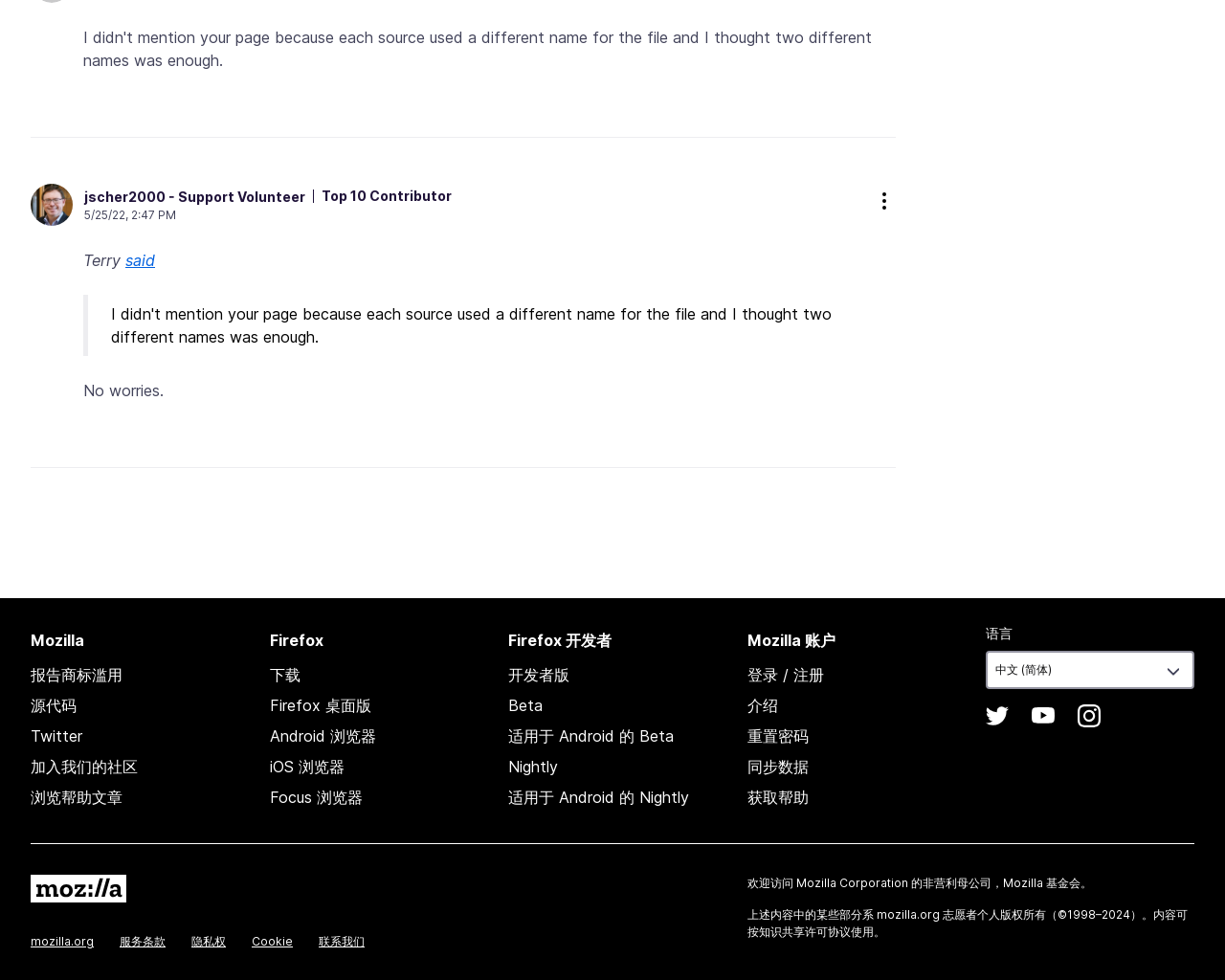Answer the question using only one word or a concise phrase: What is the topic of the conversation?

No worries